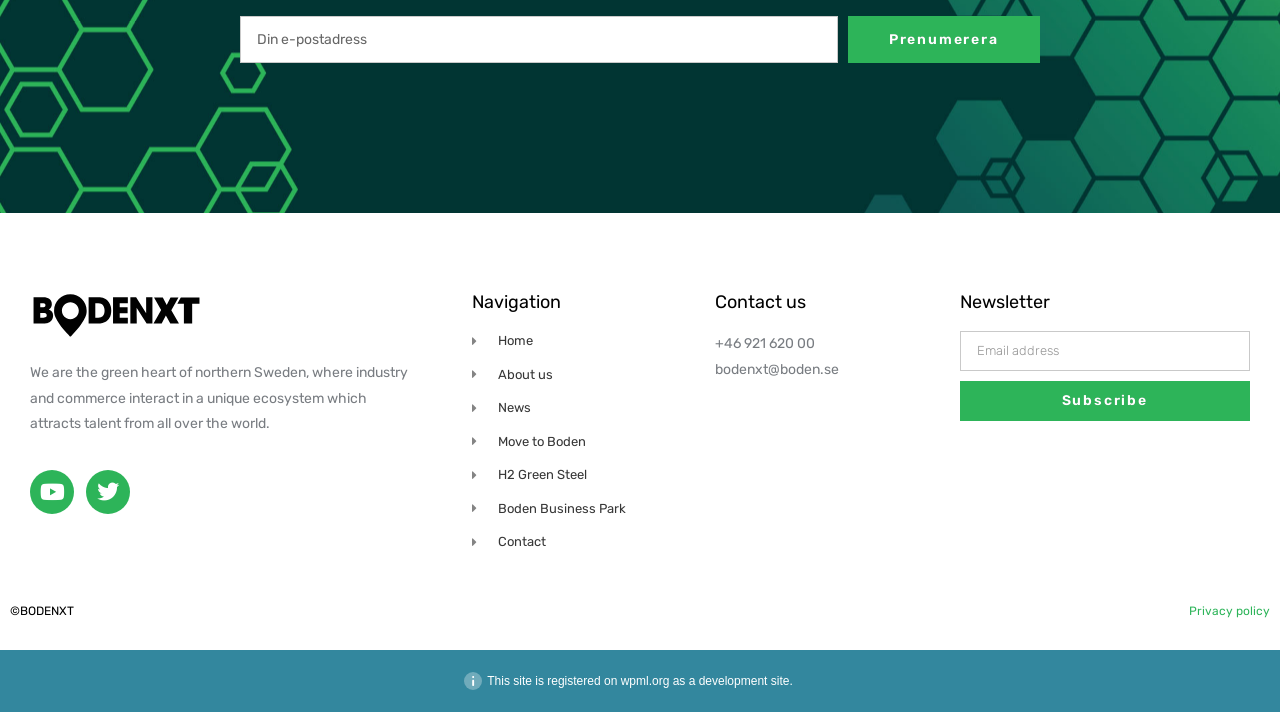Using the description "alt="Bodenxt logotyp"", predict the bounding box of the relevant HTML element.

[0.023, 0.412, 0.158, 0.478]